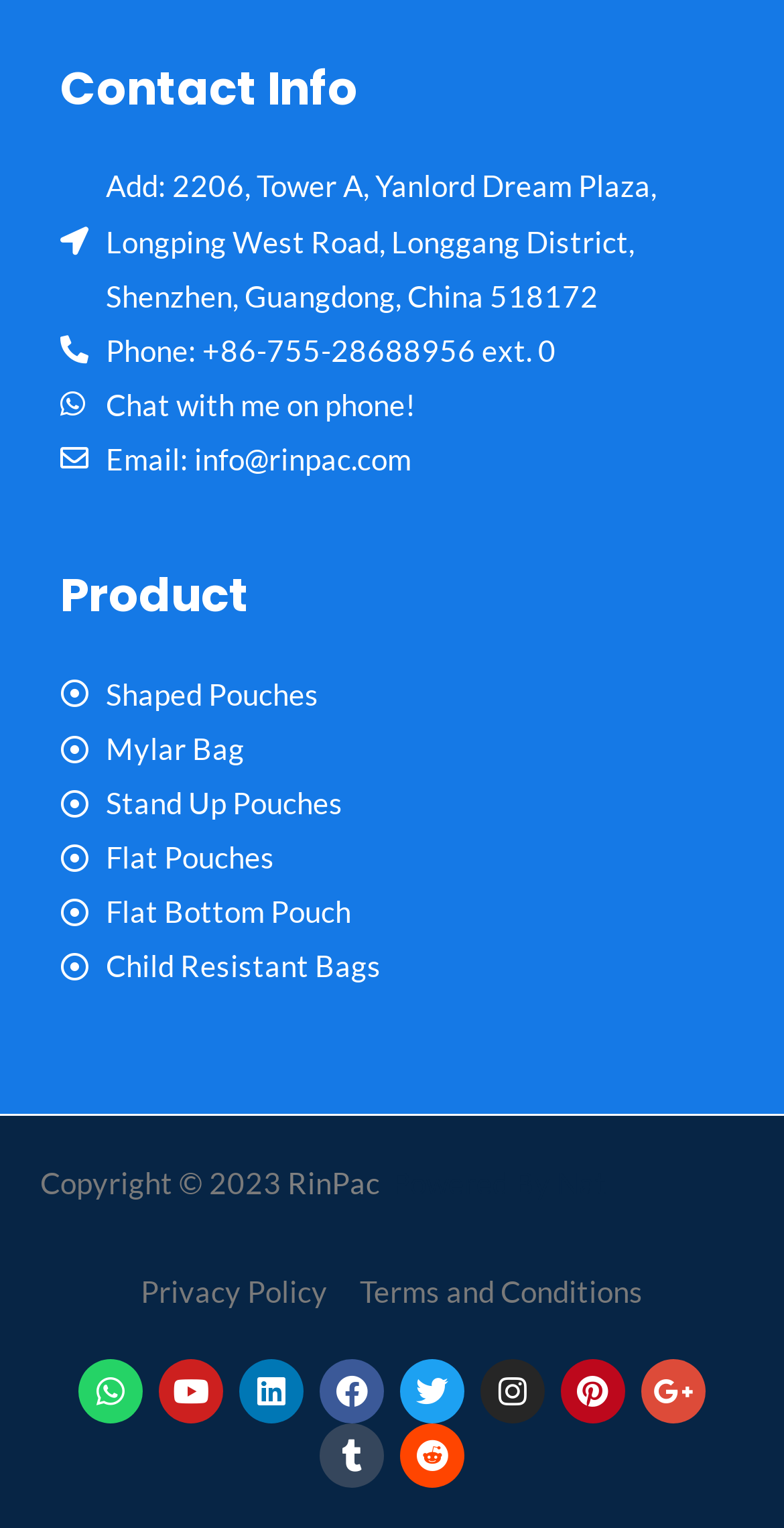What is the copyright year of this webpage?
Look at the webpage screenshot and answer the question with a detailed explanation.

The copyright year can be found at the bottom of the webpage. It is listed as 'Copyright © 2023'.